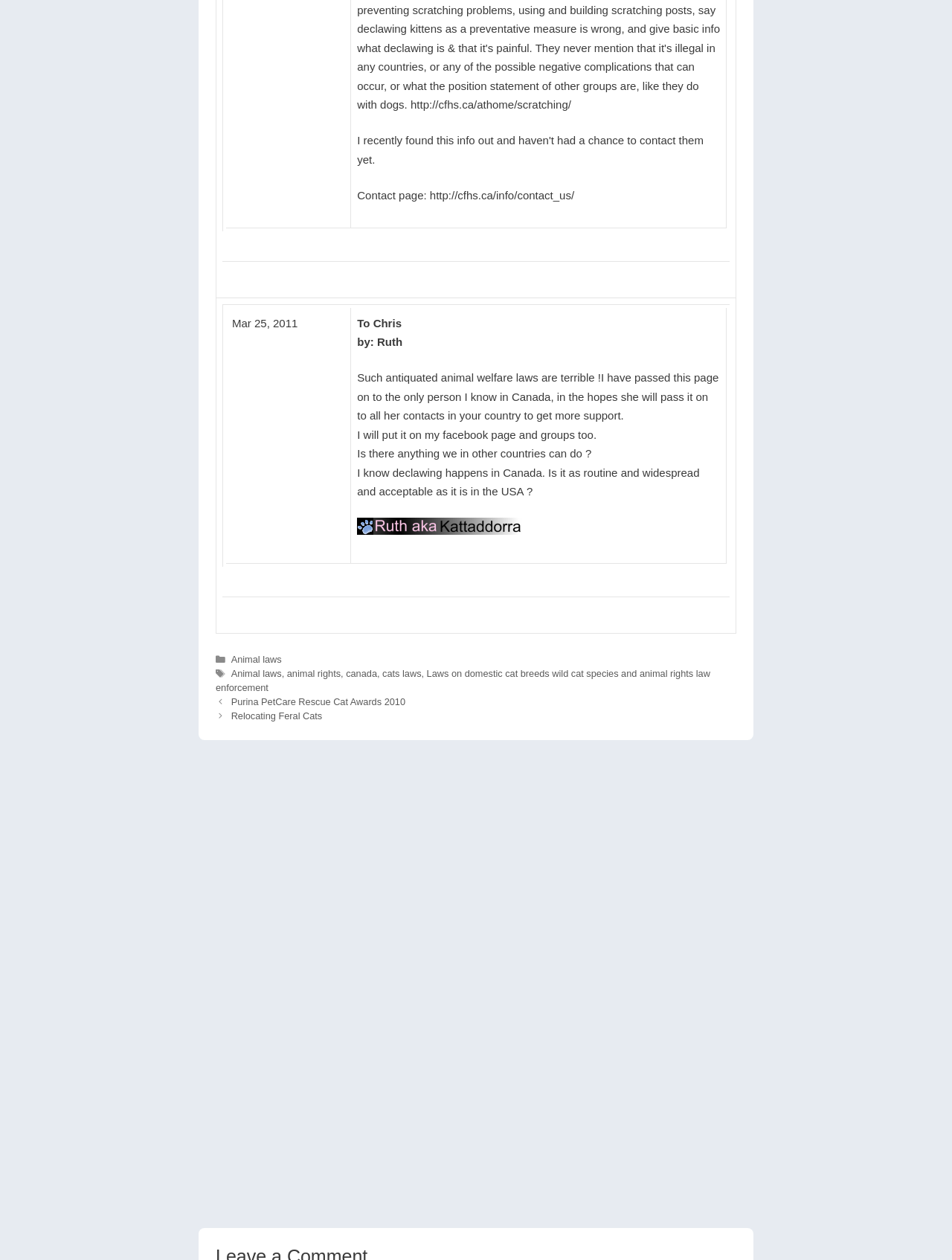How many links are there in the tags section?
Please answer the question with as much detail as possible using the screenshot.

I counted the links in the tags section and found 5 links: 'Animal laws', 'animal rights', 'canada', 'cats laws', and 'Laws on domestic cat breeds wild cat species and animal rights law enforcement' with the bounding box coordinates [0.243, 0.53, 0.296, 0.539], [0.301, 0.53, 0.358, 0.539], [0.363, 0.53, 0.396, 0.539], [0.402, 0.53, 0.443, 0.539], and [0.227, 0.53, 0.746, 0.55] respectively